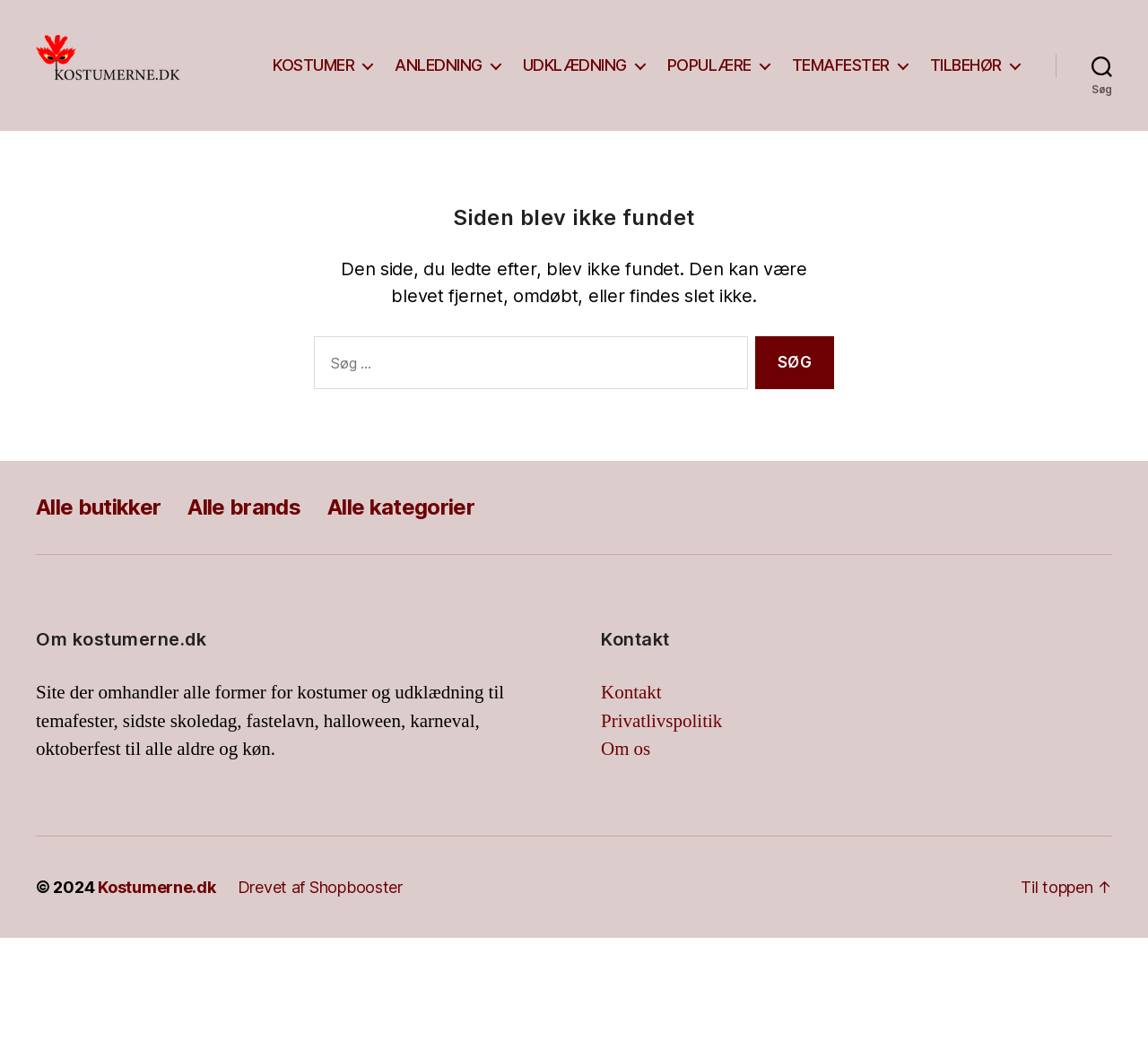Please determine the bounding box coordinates of the element to click in order to execute the following instruction: "Contact us". The coordinates should be four float numbers between 0 and 1, specified as [left, top, right, bottom].

[0.523, 0.649, 0.576, 0.672]